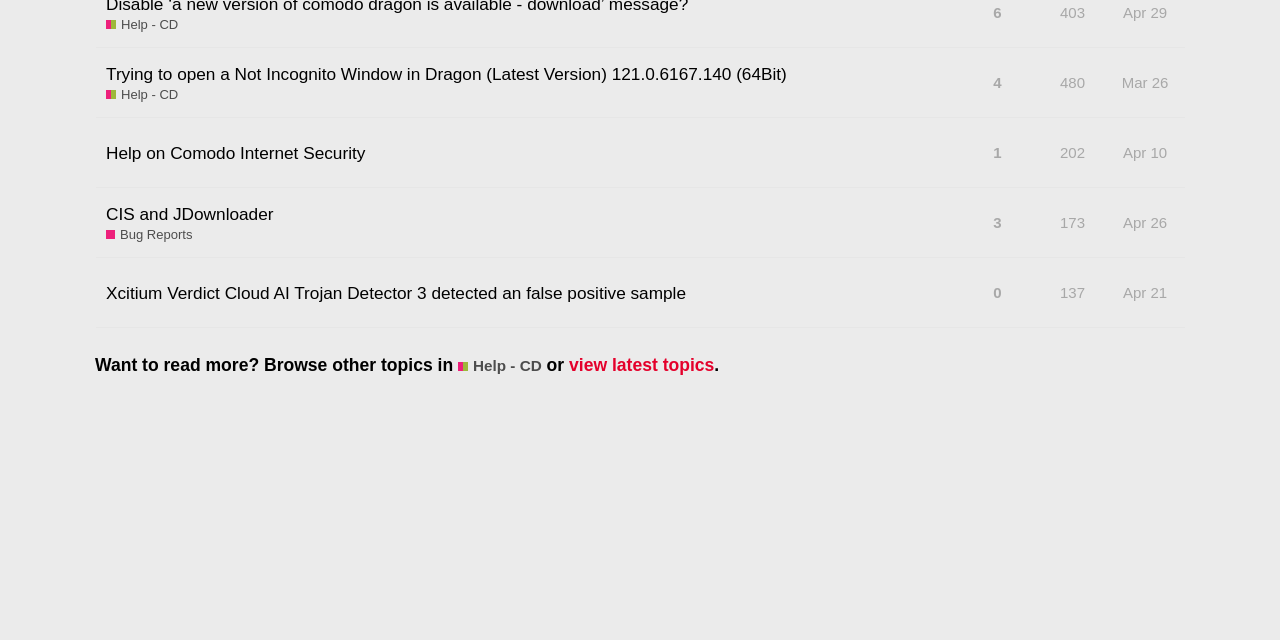Find the UI element described as: "cash payday loans" and predict its bounding box coordinates. Ensure the coordinates are four float numbers between 0 and 1, [left, top, right, bottom].

None